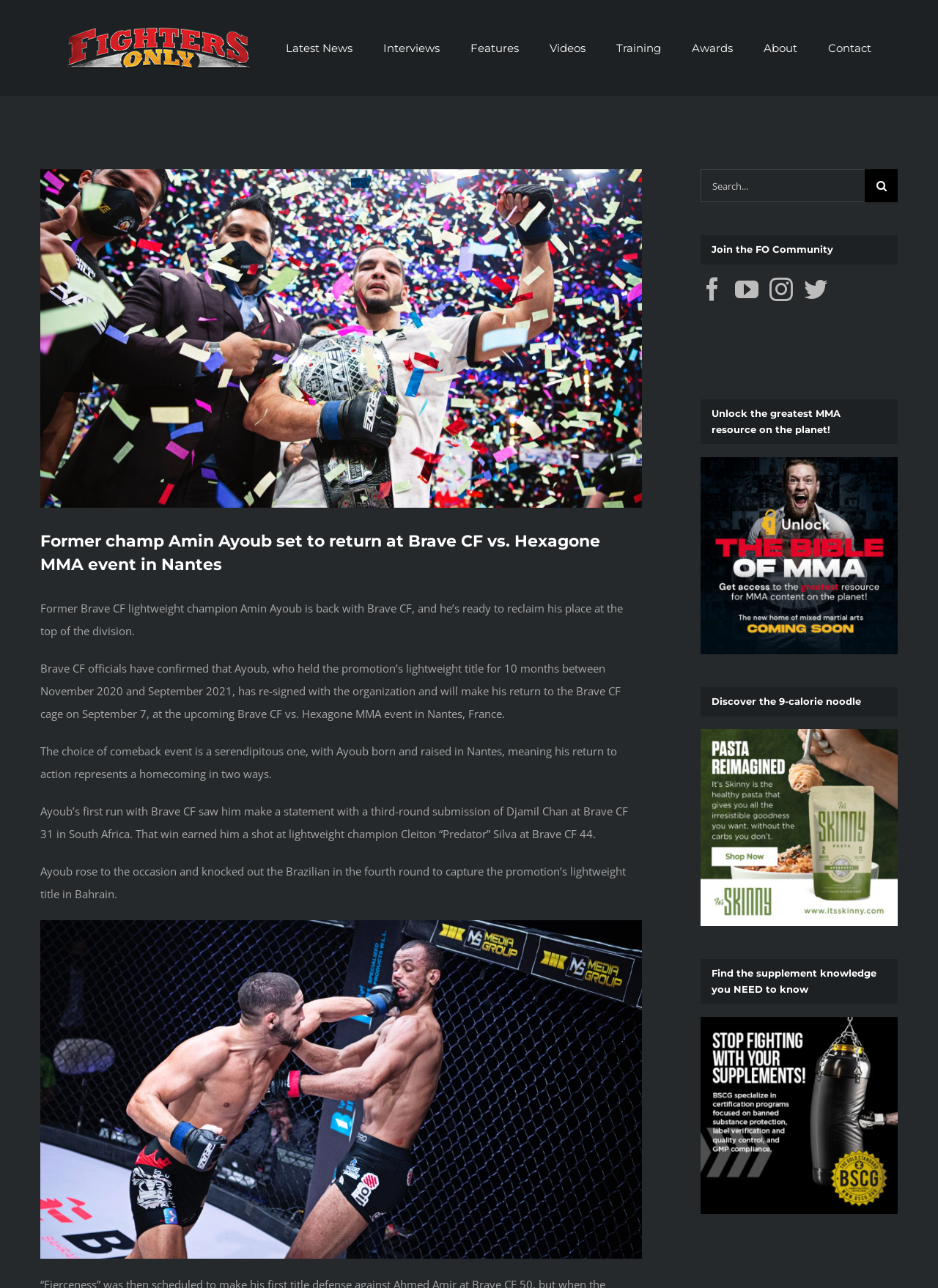Please identify the bounding box coordinates of the element's region that should be clicked to execute the following instruction: "Click on Fighters Only Logo". The bounding box coordinates must be four float numbers between 0 and 1, i.e., [left, top, right, bottom].

[0.071, 0.017, 0.266, 0.053]